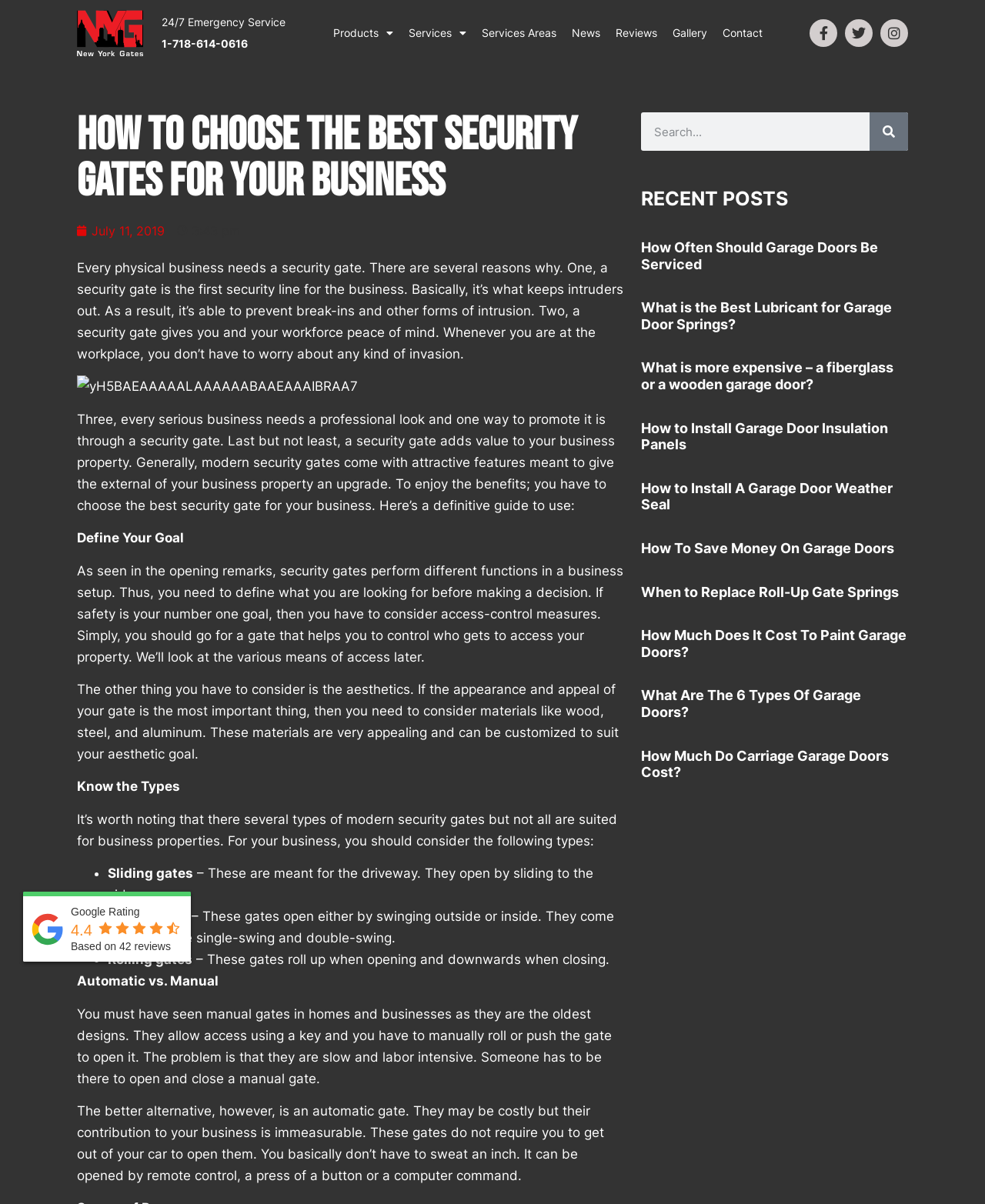Specify the bounding box coordinates of the area to click in order to execute this command: 'Read the 'How to Choose the Best Security Gates for Your Business' article'. The coordinates should consist of four float numbers ranging from 0 to 1, and should be formatted as [left, top, right, bottom].

[0.078, 0.093, 0.635, 0.17]